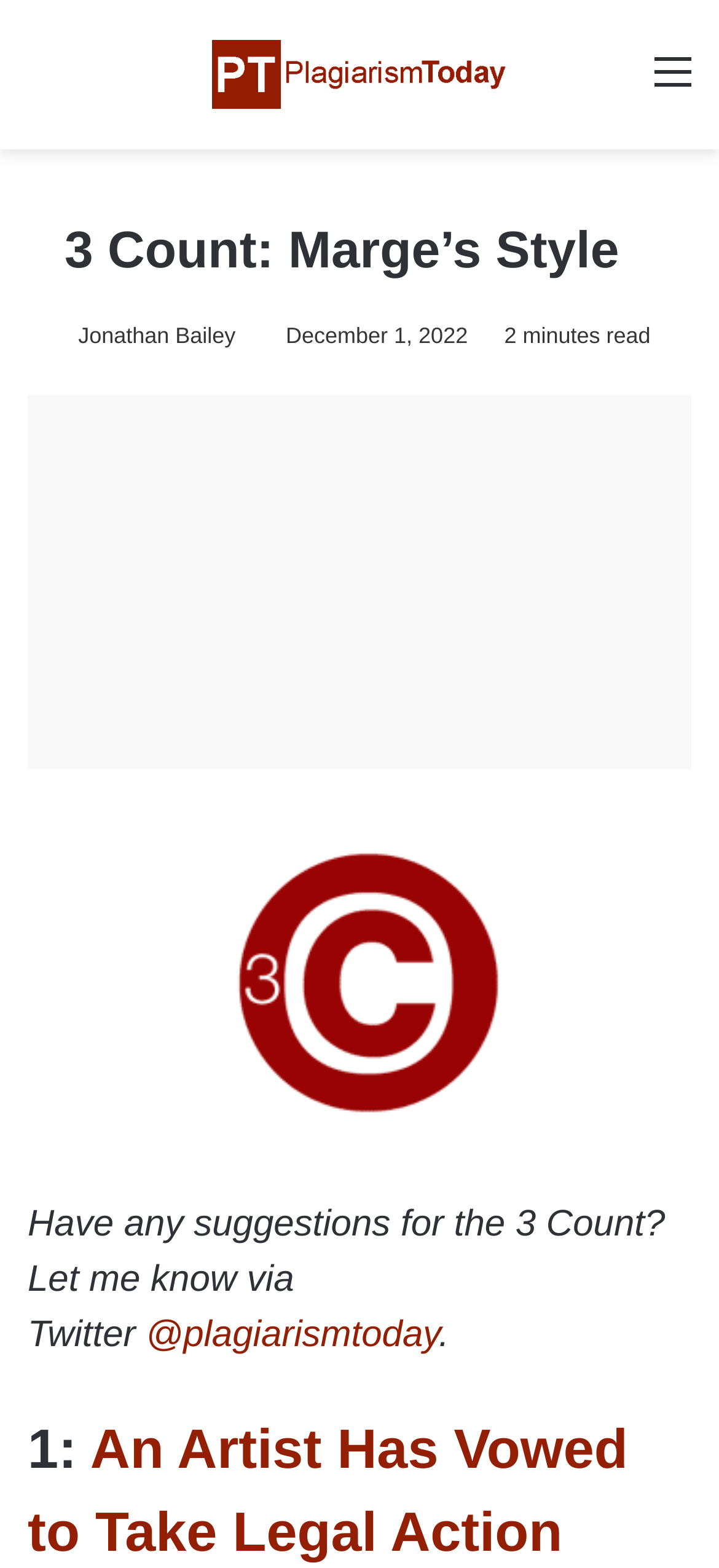Provide a comprehensive description of the webpage.

The webpage appears to be an article page from a website called "Plagiarism Today". At the top, there is a primary navigation bar that spans the entire width of the page. Within this navigation bar, there are three links: "Plagiarism Today" with an accompanying image, "Menu", and "Search for".

Below the navigation bar, there is a header section that contains the title of the article, "3 Count: Marge's Style", along with the author's name, "Jonathan Bailey", and the date of publication, "December 1, 2022". The estimated reading time, "2 minutes read", is also displayed in this section.

The article content is divided into two columns, with two figures or images placed side by side, taking up most of the page's width. The first figure is larger and appears to be a logo, while the second figure is smaller. There is also a call-to-action text that invites readers to provide suggestions for the "3 Count" via Twitter, accompanied by a link to the author's Twitter handle.

Overall, the webpage has a simple and clean layout, with a focus on presenting the article's content in a clear and readable manner.